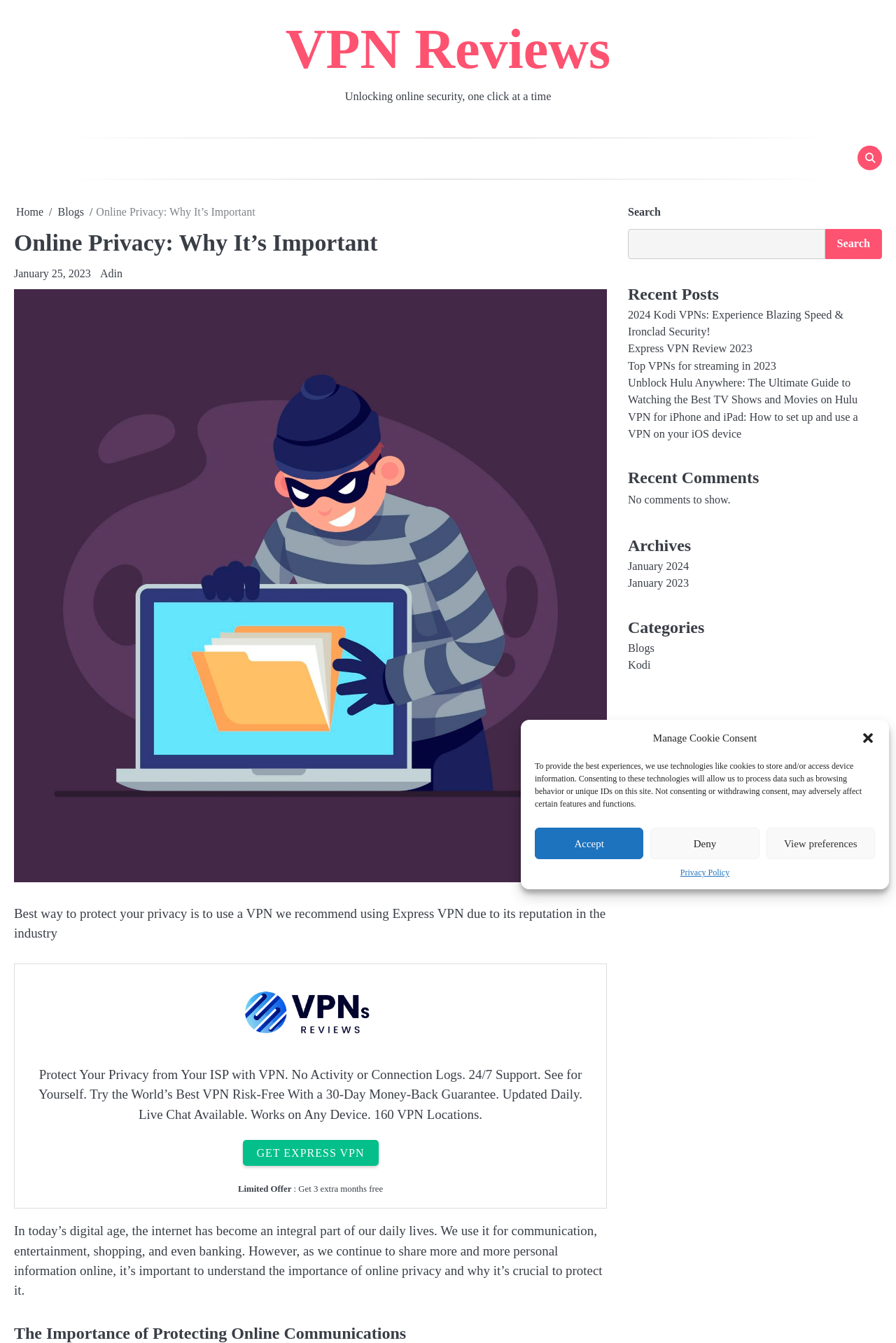Please find the bounding box for the UI component described as follows: "Copyright Notice".

None